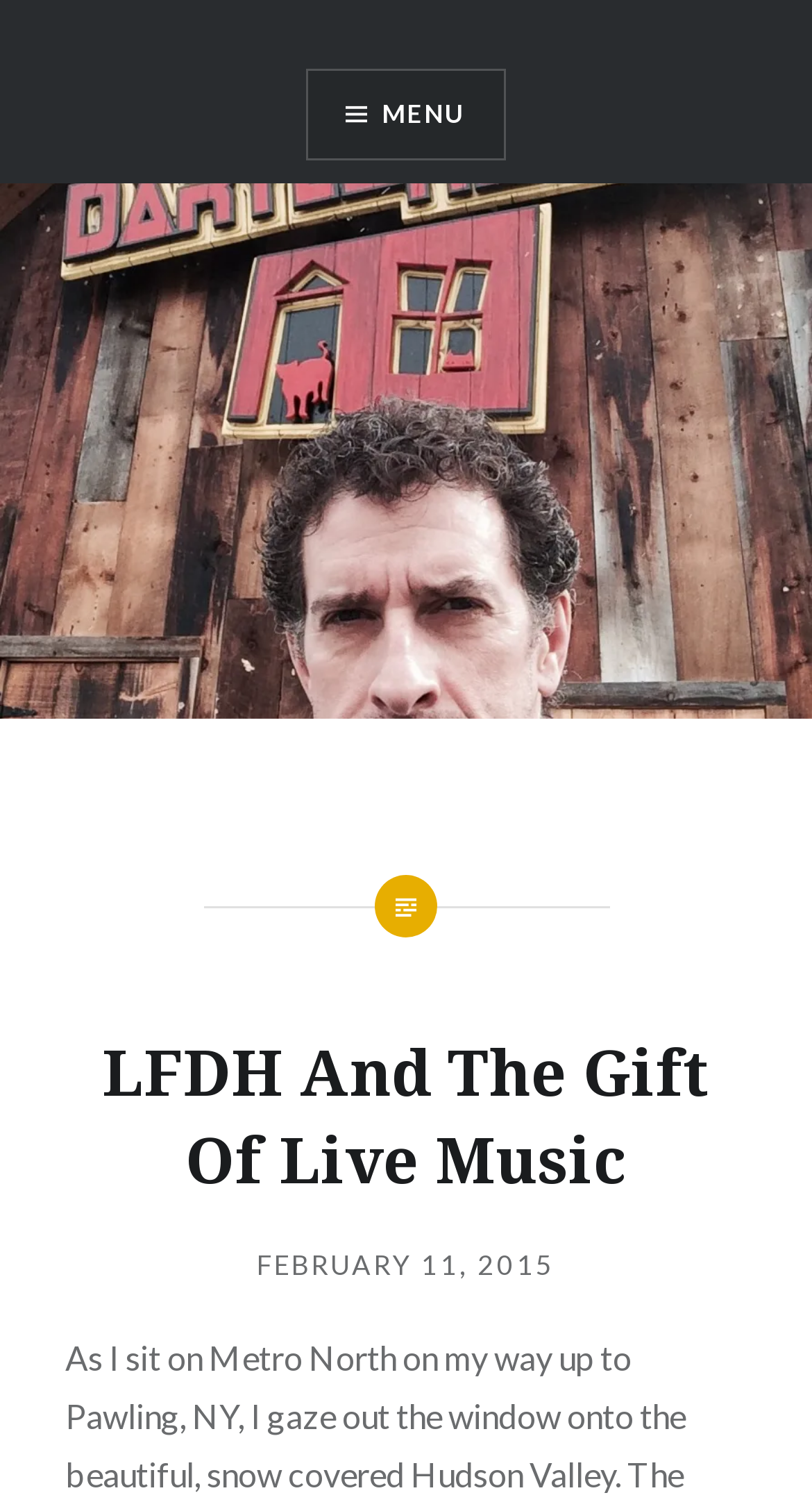Find the UI element described as: "Doug Nightwine" and predict its bounding box coordinates. Ensure the coordinates are four float numbers between 0 and 1, [left, top, right, bottom].

[0.317, 0.889, 0.536, 0.94]